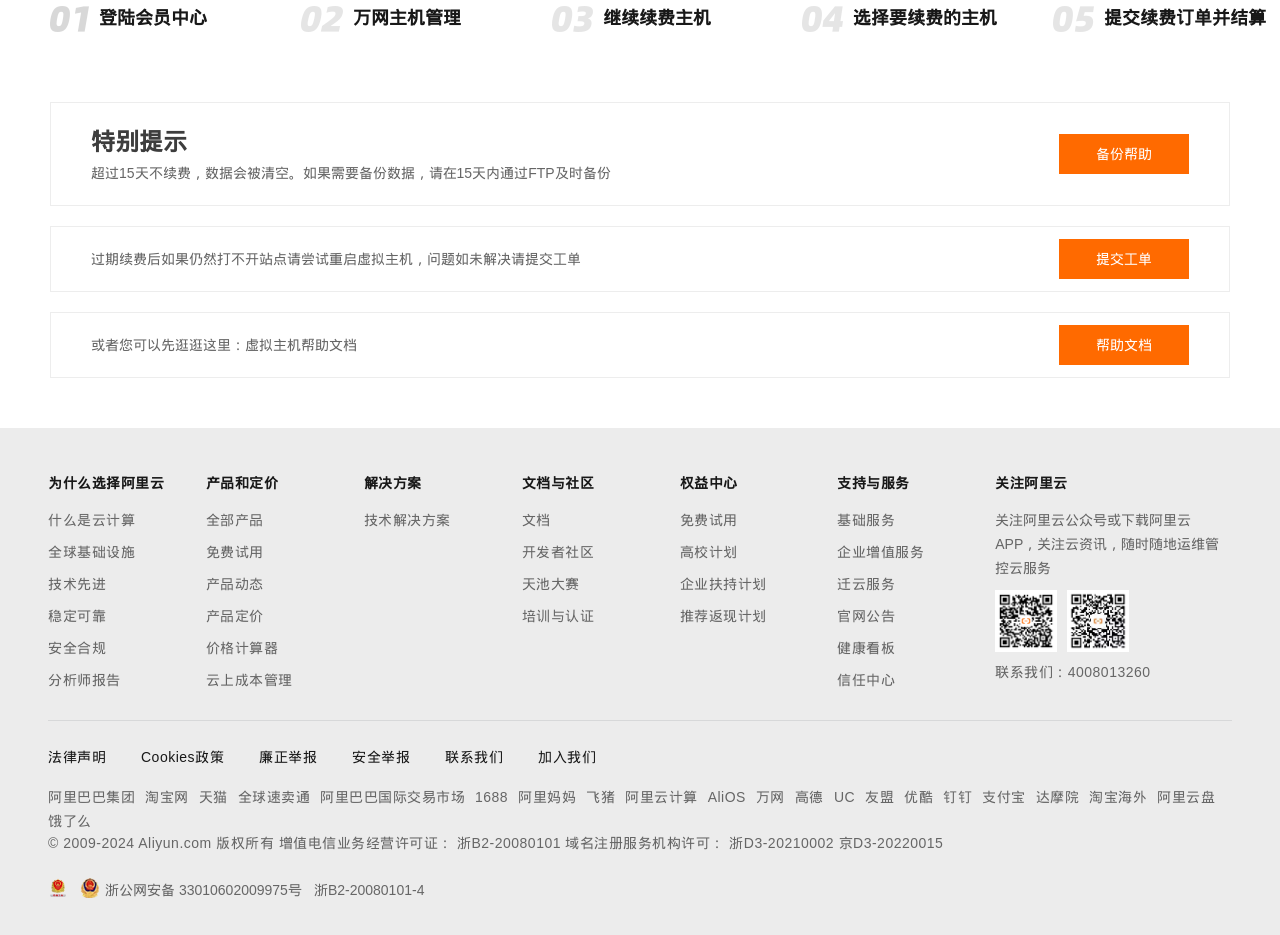Determine the bounding box of the UI component based on this description: "加入我们". The bounding box coordinates should be four float values between 0 and 1, i.e., [left, top, right, bottom].

[0.42, 0.797, 0.466, 0.822]